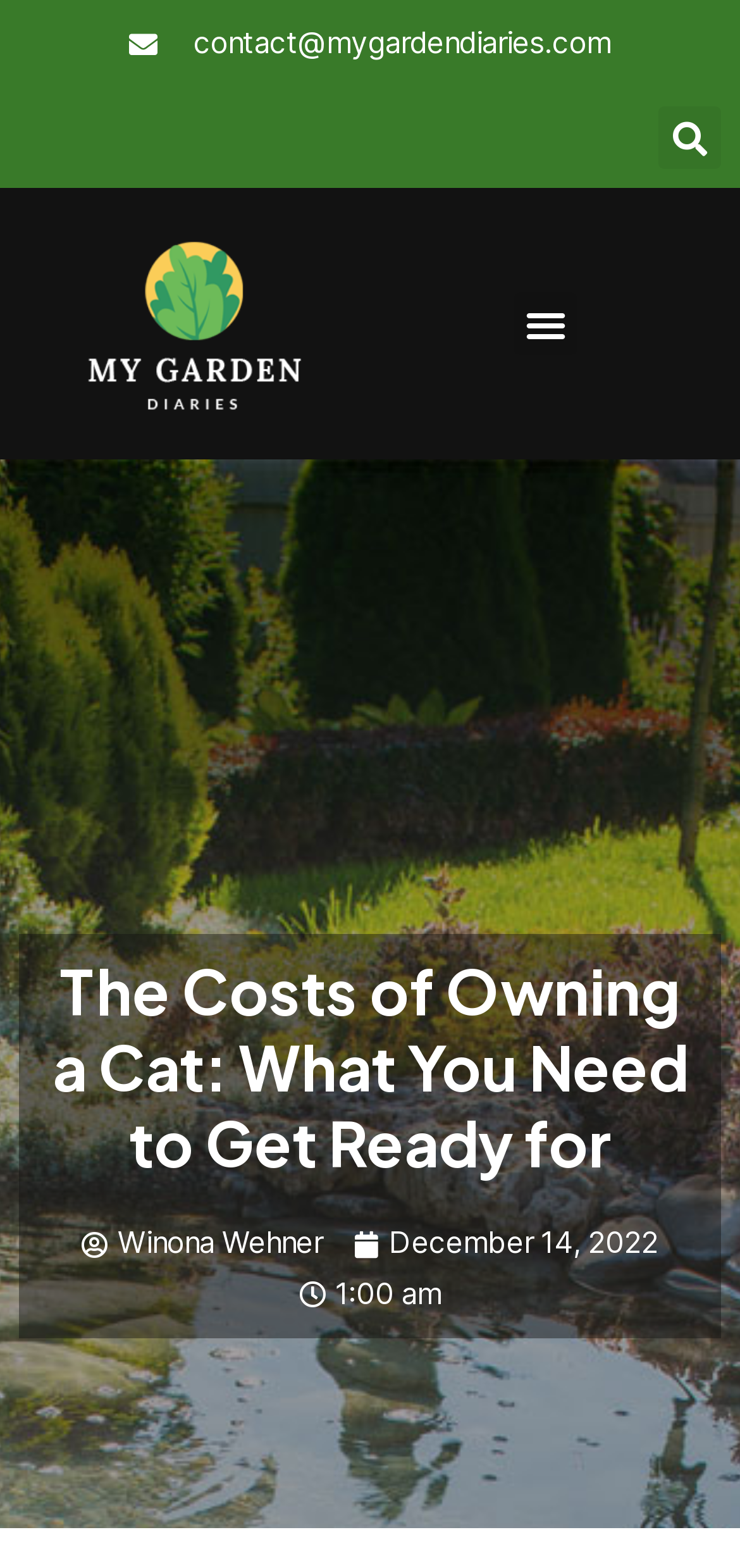Extract the primary heading text from the webpage.

The Costs of Owning a Cat: What You Need to Get Ready for